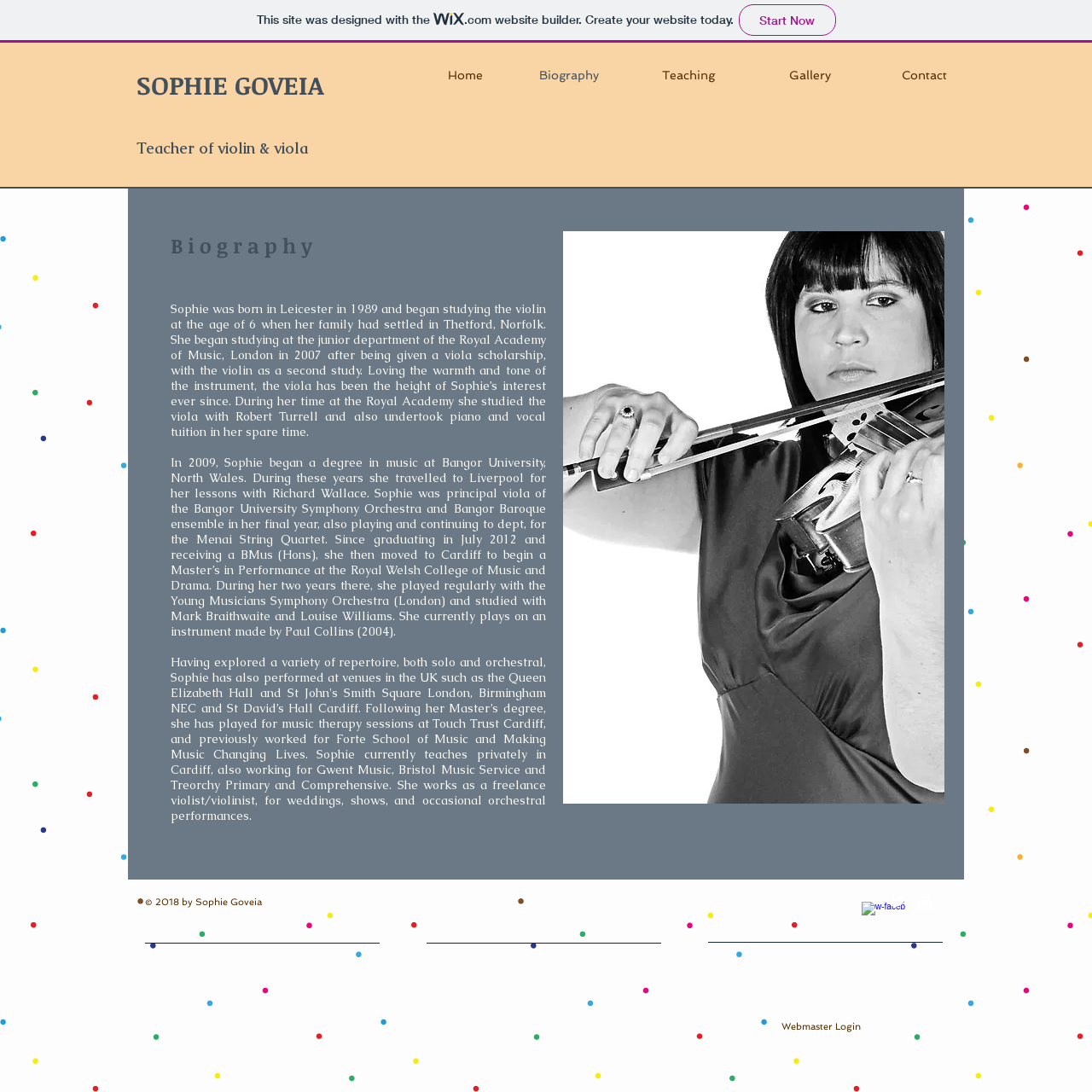Identify the bounding box coordinates of the clickable section necessary to follow the following instruction: "Check Sophie Goveia's social media on Facebook". The coordinates should be presented as four float numbers from 0 to 1, i.e., [left, top, right, bottom].

[0.789, 0.826, 0.805, 0.842]